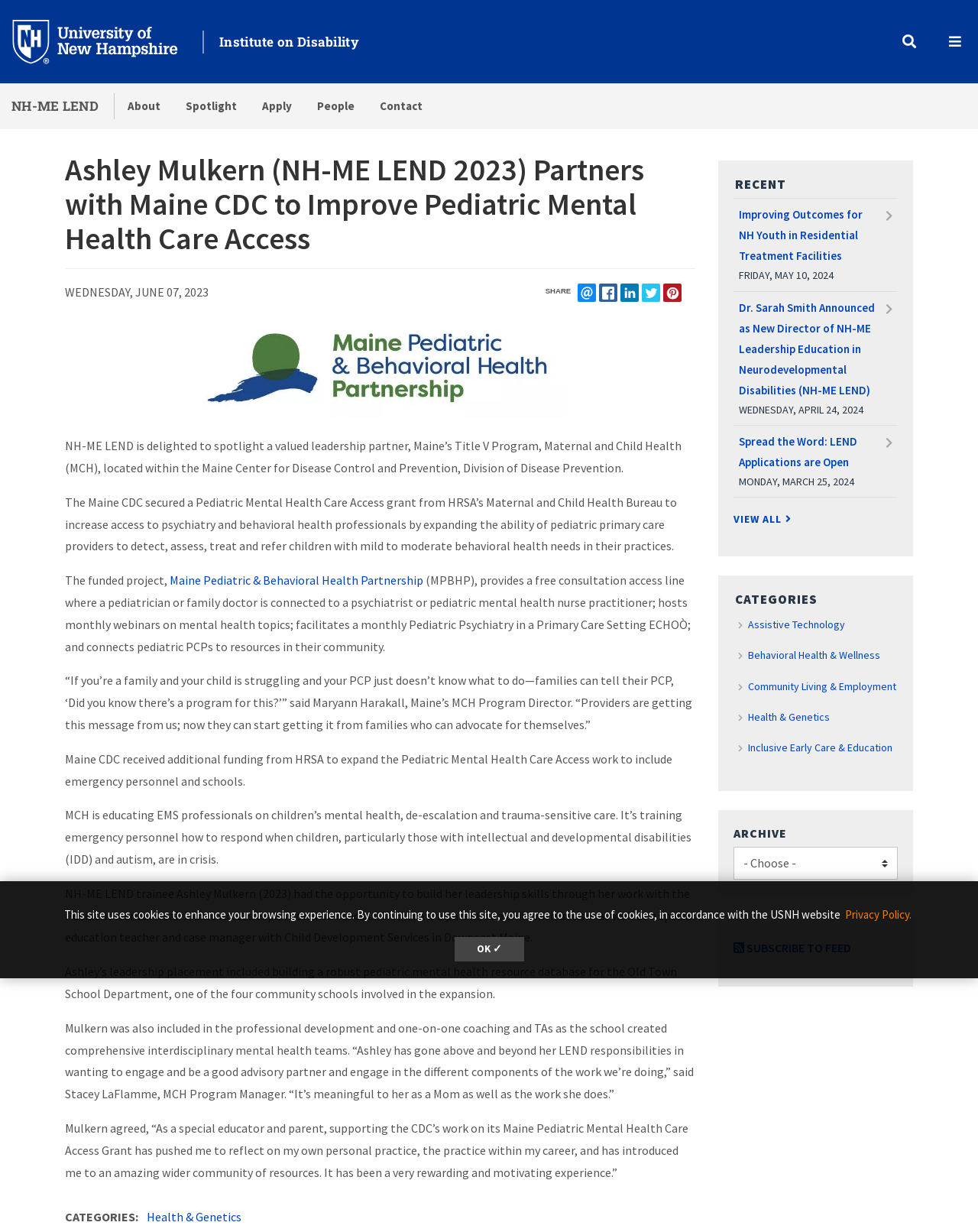Locate the bounding box coordinates of the item that should be clicked to fulfill the instruction: "Click the 'About' link".

[0.117, 0.068, 0.177, 0.105]